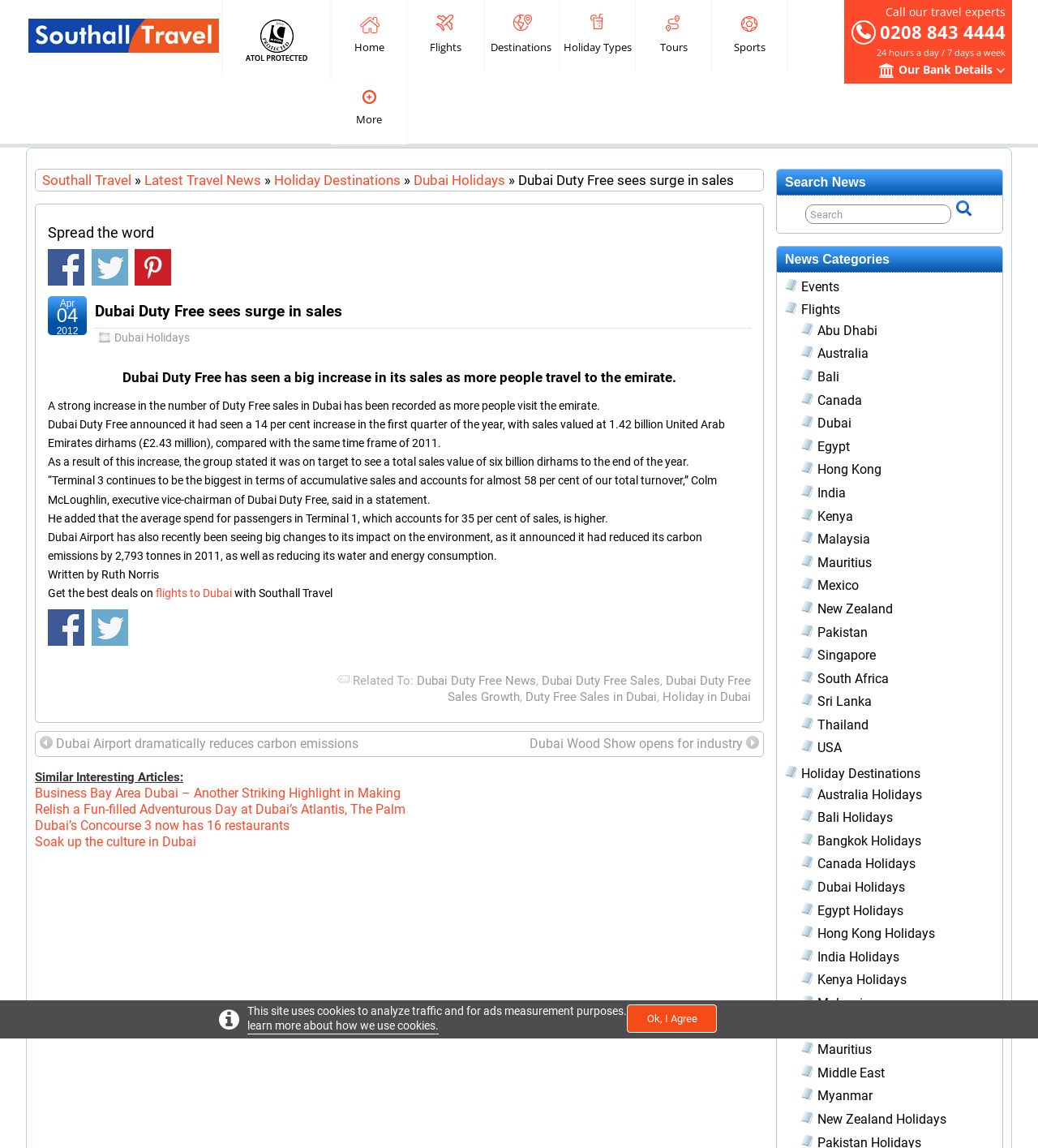Identify the bounding box coordinates of the element to click to follow this instruction: 'Click on 'Southall Travel''. Ensure the coordinates are four float values between 0 and 1, provided as [left, top, right, bottom].

[0.027, 0.035, 0.211, 0.049]